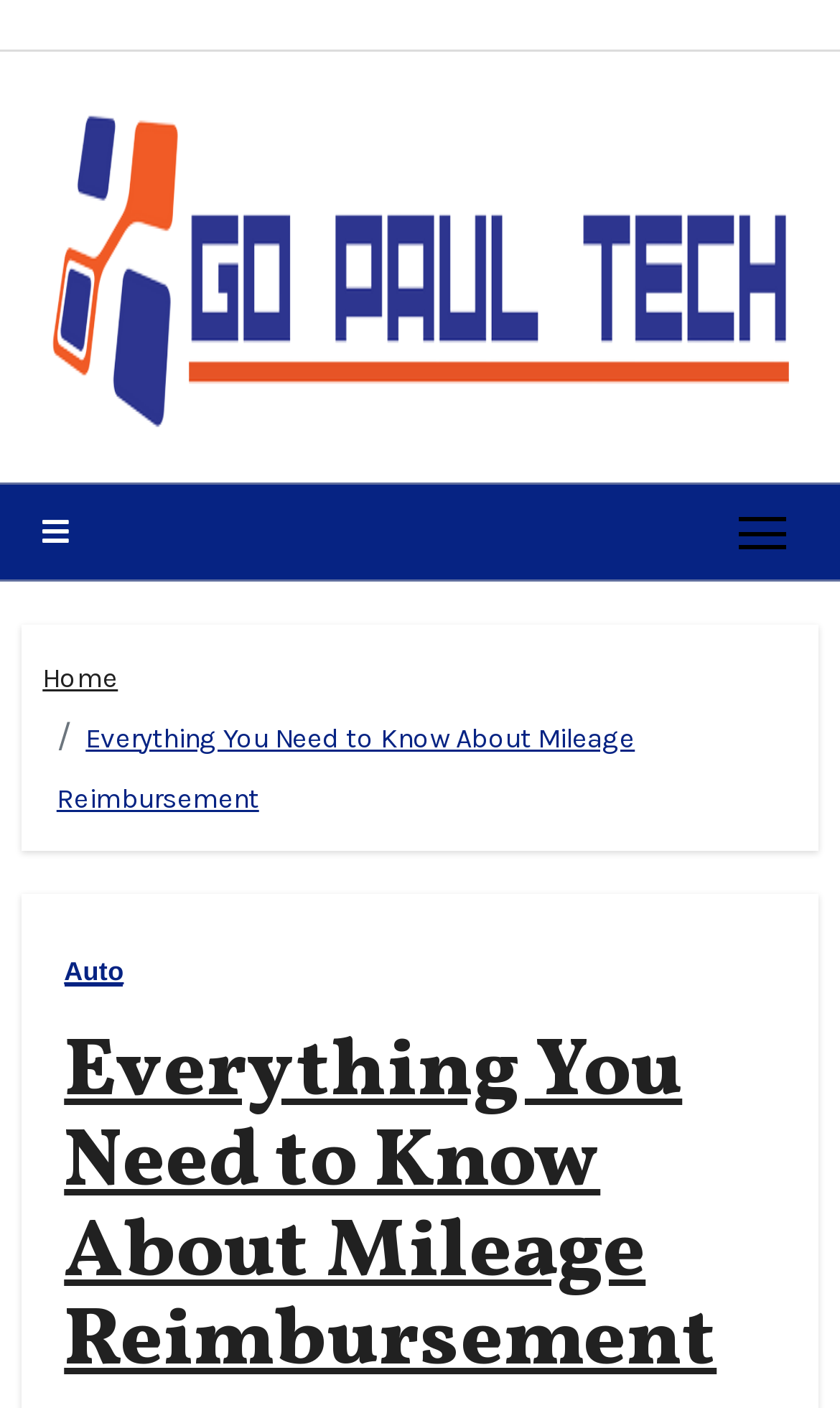Extract the main heading text from the webpage.

Everything You Need to Know About Mileage Reimbursement